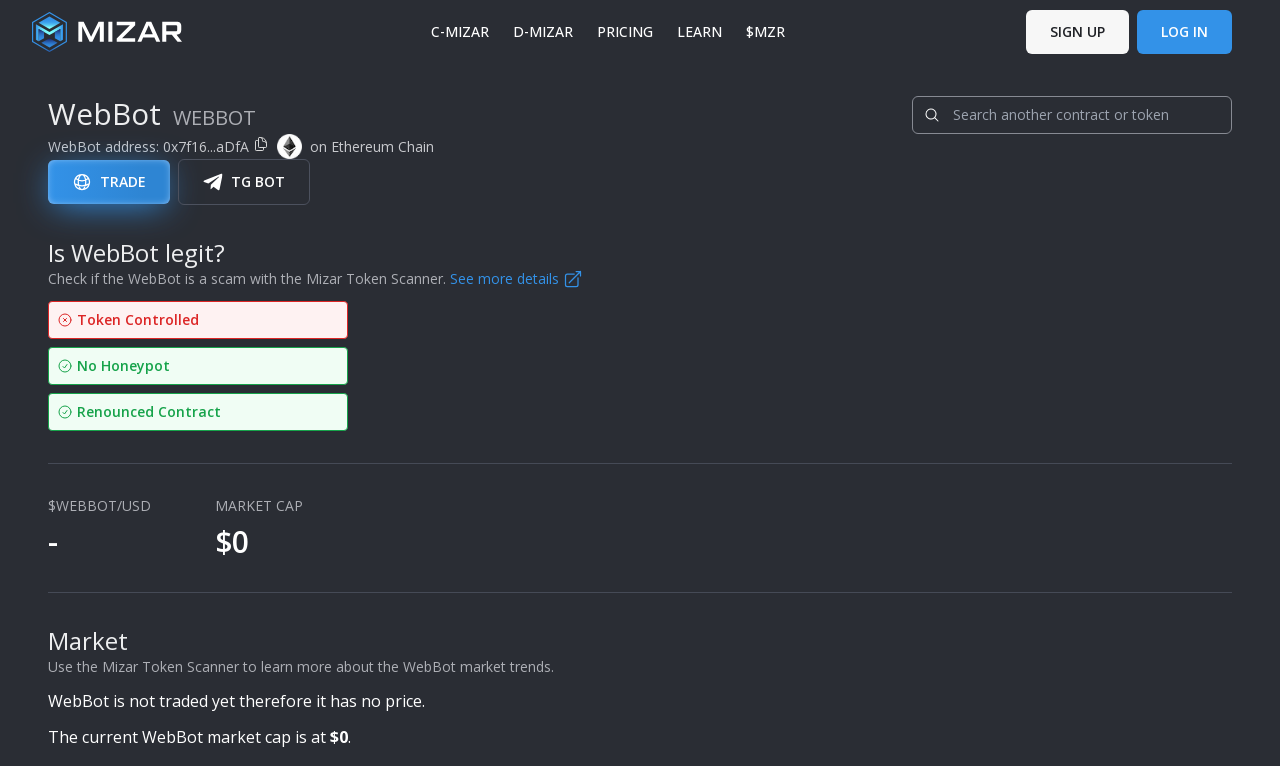Answer briefly with one word or phrase:
What is the status of WebBot trading?

Not traded yet